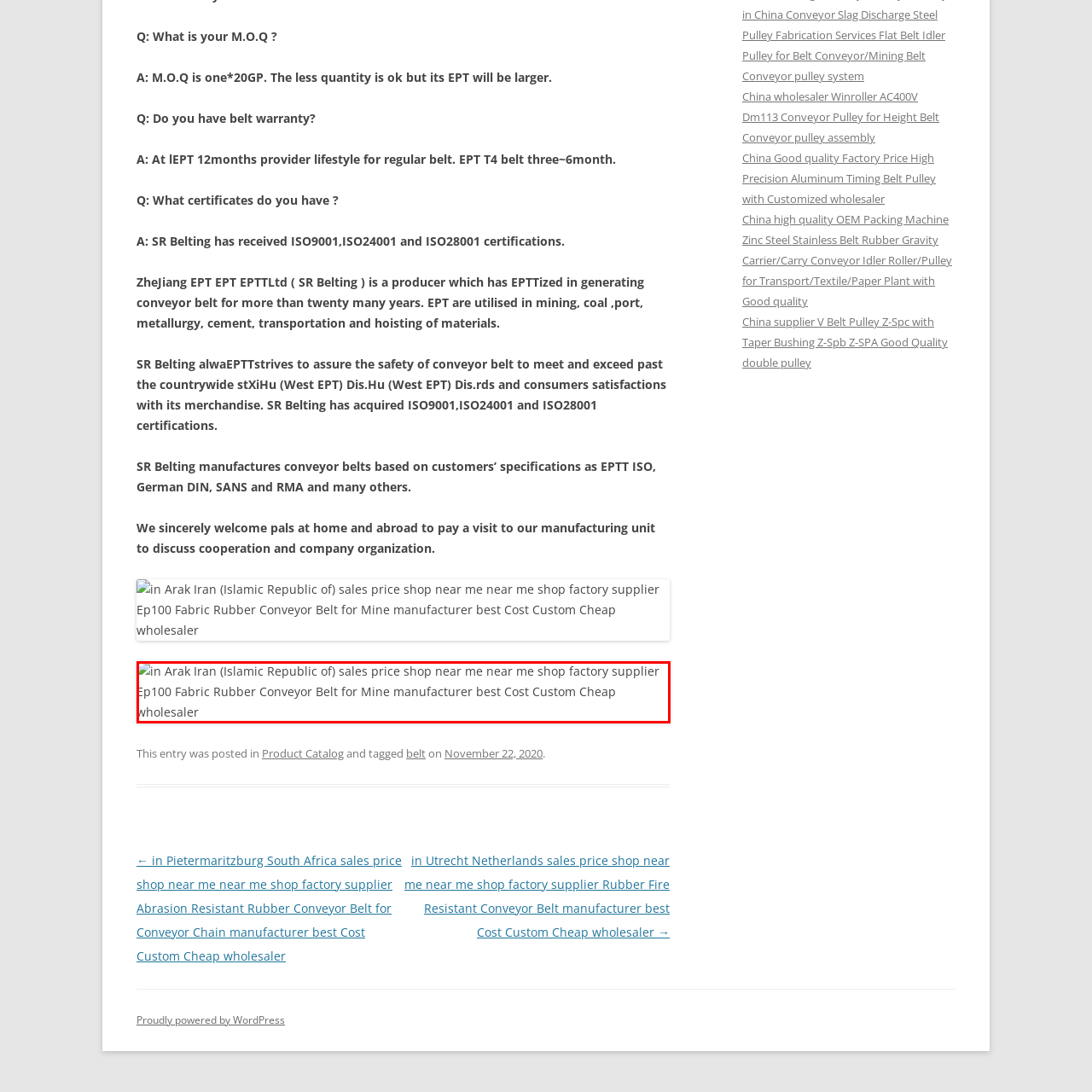Direct your attention to the section marked by the red bounding box and construct a detailed answer to the following question based on the image: What is the pricing strategy of the manufacturer?

The caption highlights the product's affordability as a 'manufacturer best cost' option, suggesting that the manufacturer is committed to providing quality products at competitive prices to attract business and foster partnerships.